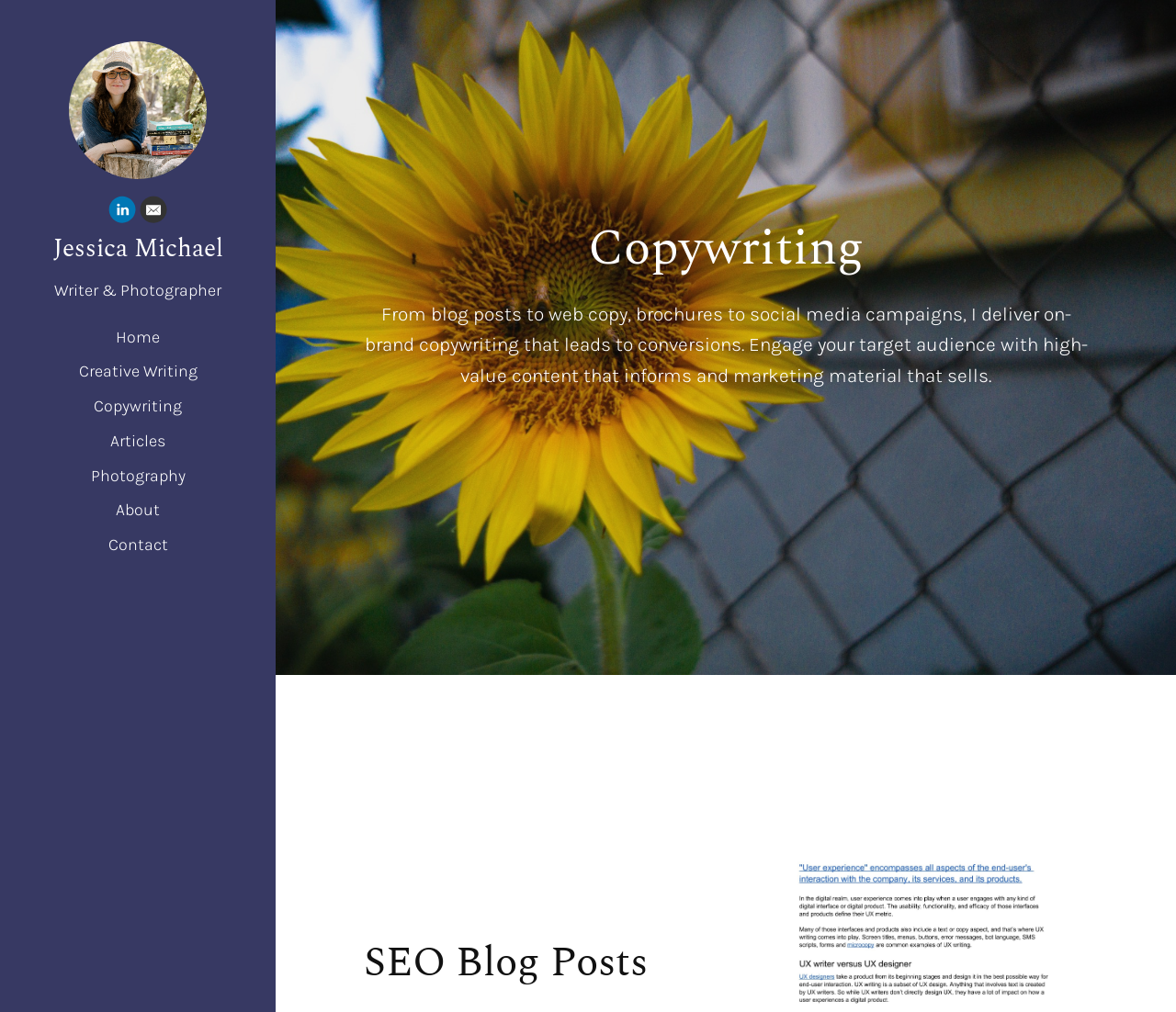What is the topic of the blog posts?
Please provide a single word or phrase as the answer based on the screenshot.

SEO